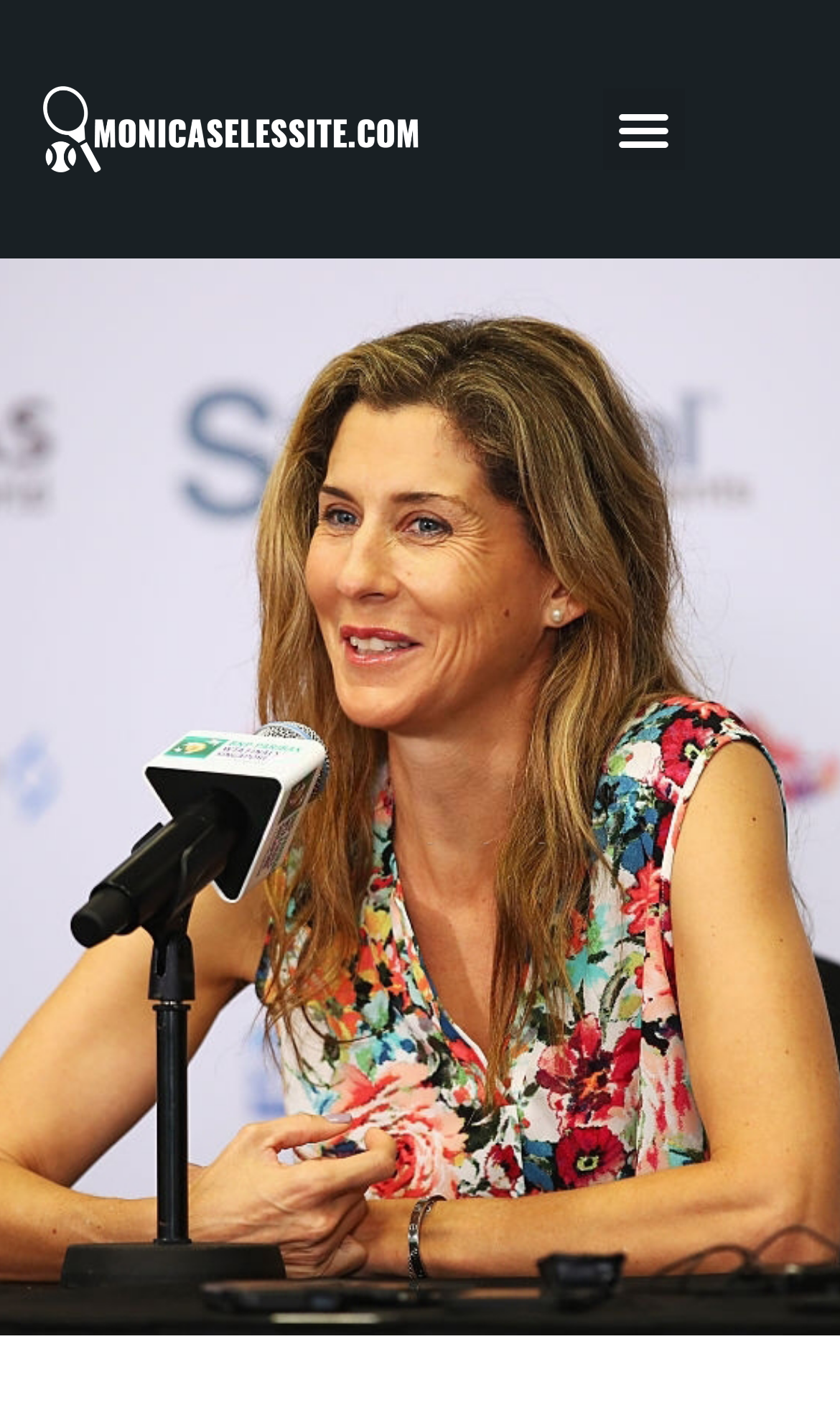Please identify and generate the text content of the webpage's main heading.

1999 Evert Cup – 2nd Round Interview